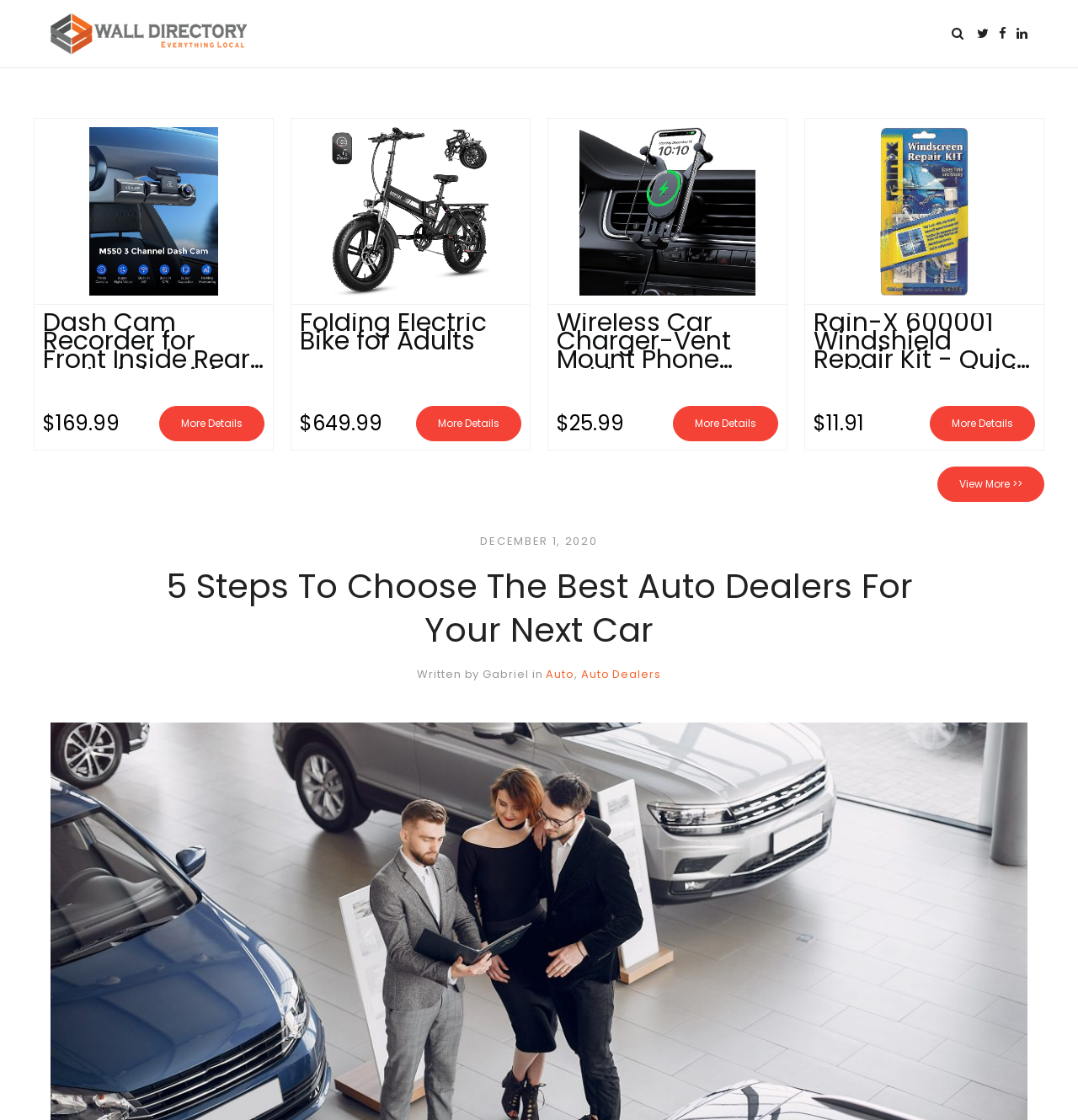What is the price of the Dash Cam Recorder?
Answer the question with detailed information derived from the image.

The price of the Dash Cam Recorder is displayed below the product image and heading, and it is $169.99. This information is presented as a static text element on the webpage.